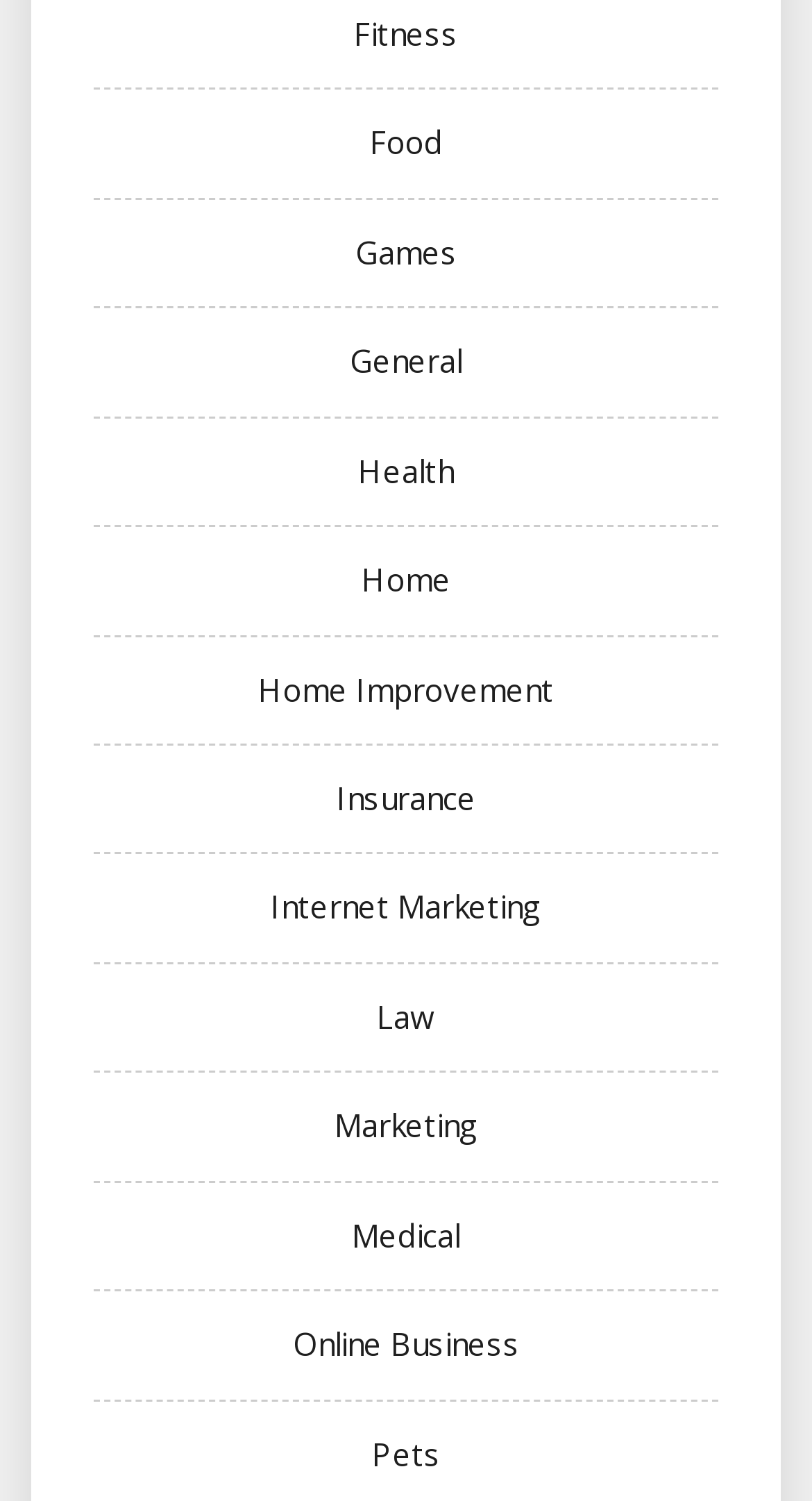Provide your answer to the question using just one word or phrase: What categories are available on this webpage?

Multiple categories